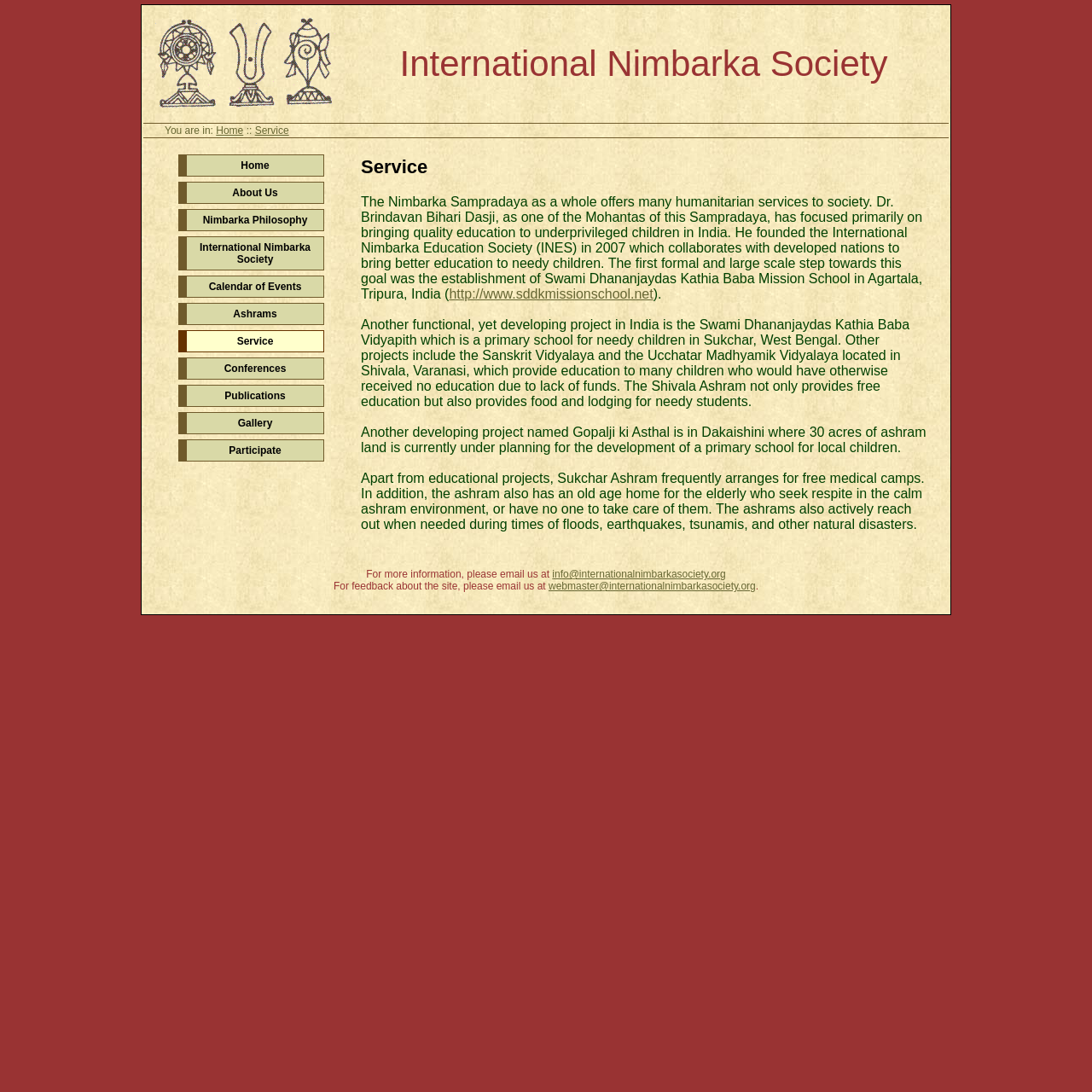From the webpage screenshot, predict the bounding box coordinates (top-left x, top-left y, bottom-right x, bottom-right y) for the UI element described here: Nano MPF Guide

None